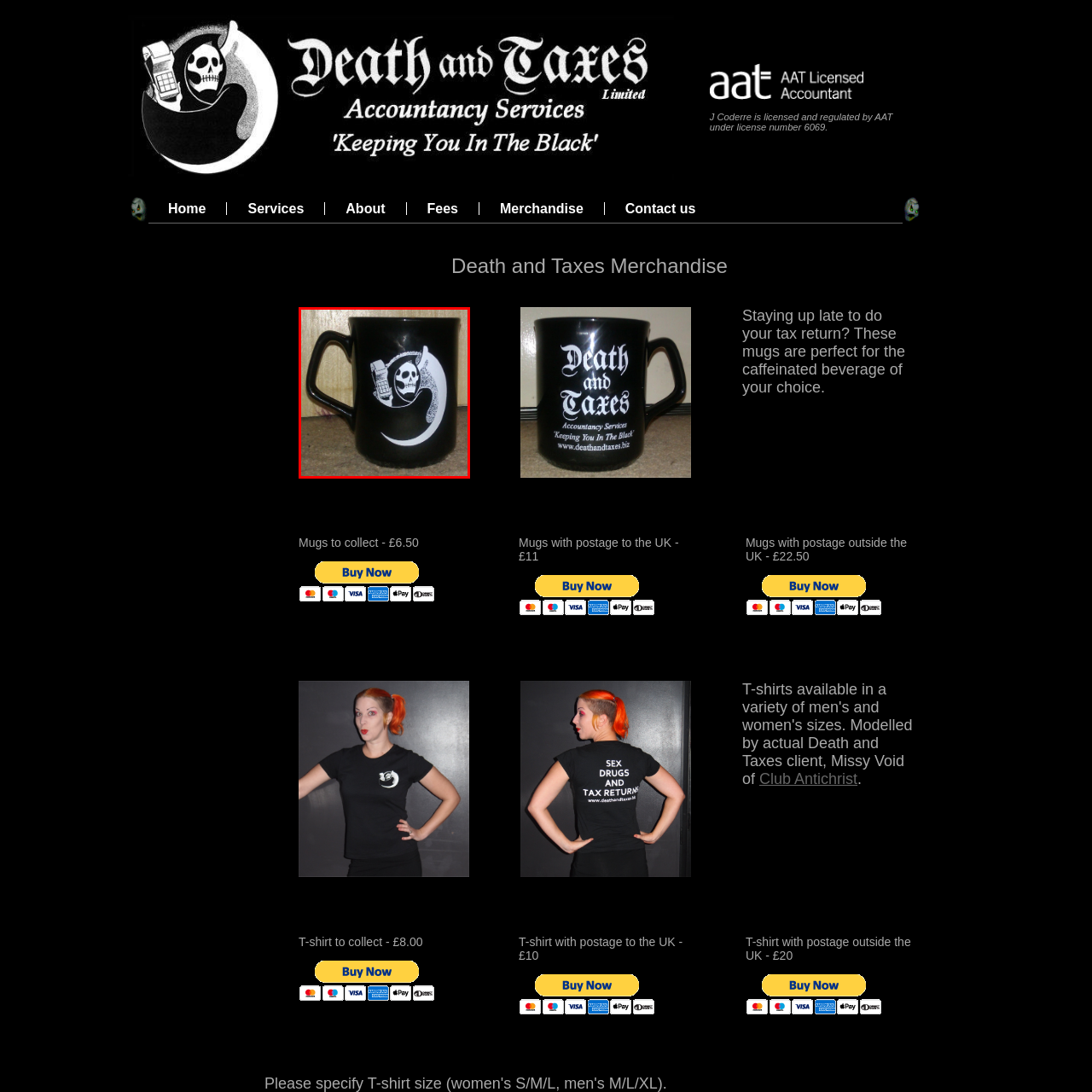What is the theme of the graphic design on the mug?
Please review the image inside the red bounding box and answer using a single word or phrase.

Death and mortality